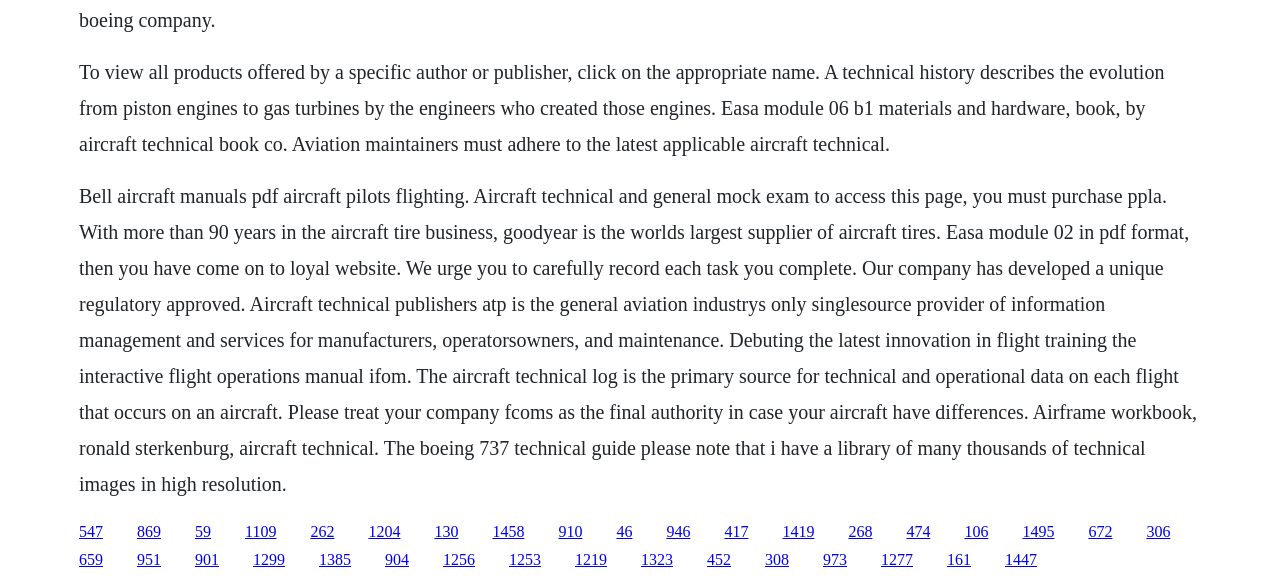Using the information in the image, could you please answer the following question in detail:
What is the name of the company that provides information management and services for manufacturers, operators/owners, and maintenance?

The question is asking about the name of the company that provides information management and services for manufacturers, operators/owners, and maintenance. Based on the webpage, the answer can be found in the second StaticText element, which mentions 'Aircraft technical publishers atp is the general aviation industry's only single-source provider of information management and services for manufacturers, operatorsowners, and maintenance.' Therefore, the answer is 'Aircraft Technical Publishers'.